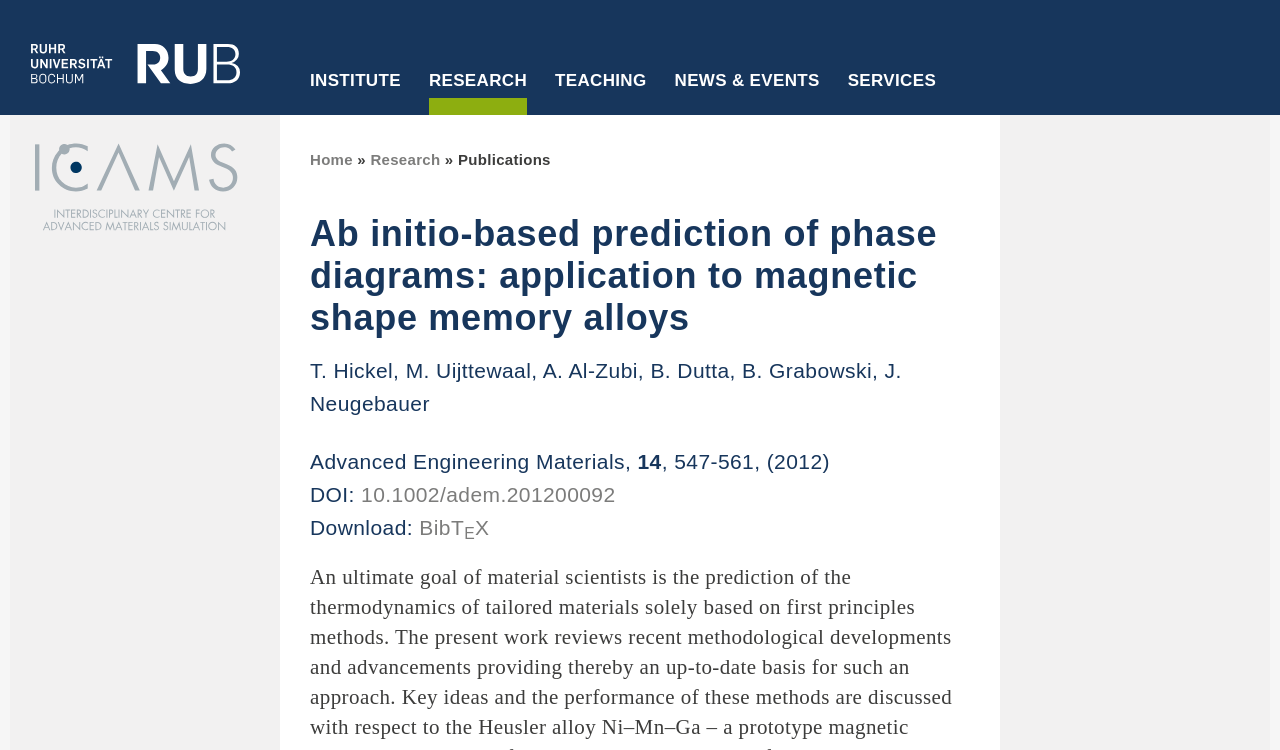Given the description of a UI element: "Young enterprises", identify the bounding box coordinates of the matching element in the webpage screenshot.

[0.791, 0.169, 0.941, 0.217]